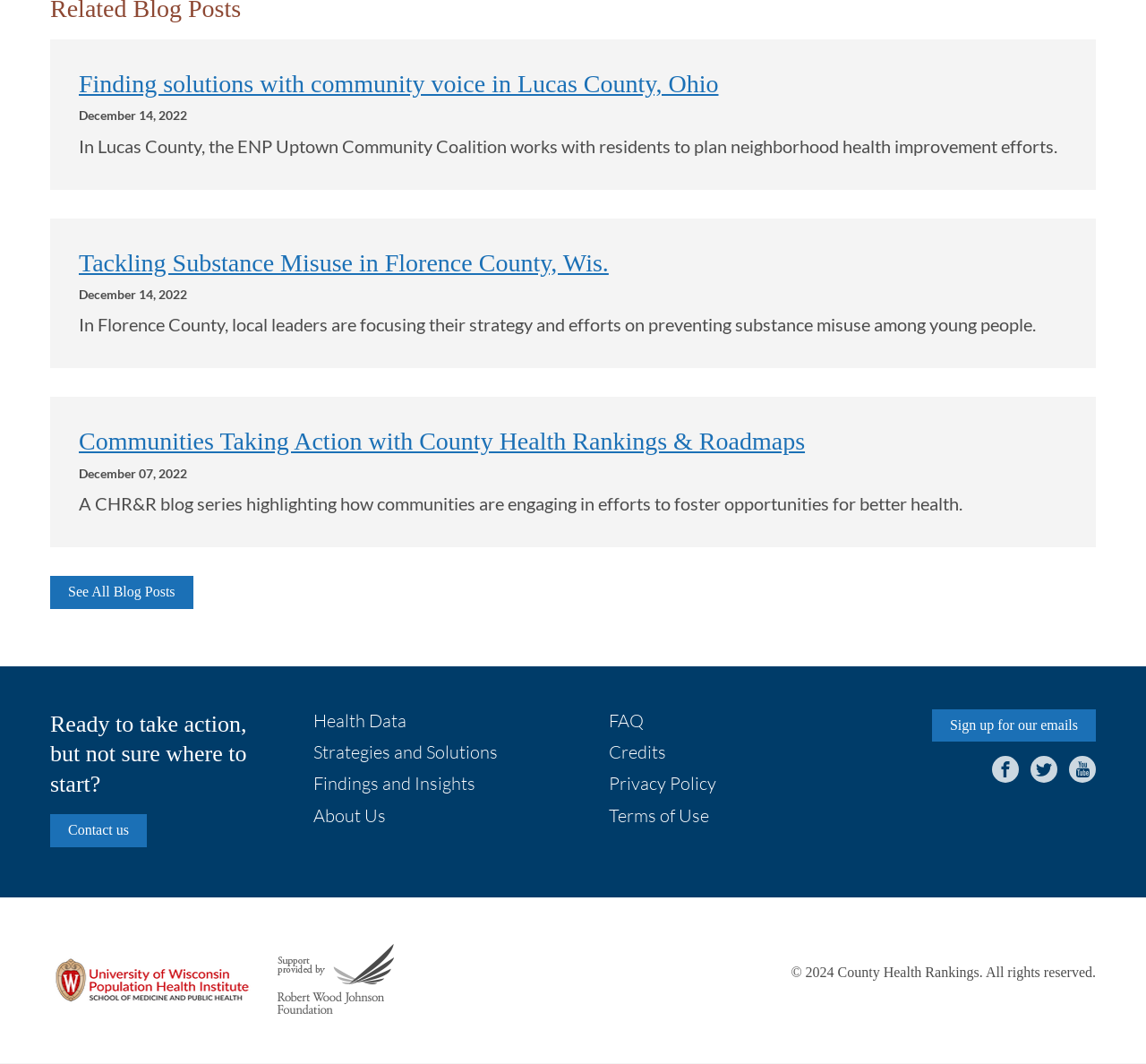Locate the bounding box coordinates of the area that needs to be clicked to fulfill the following instruction: "Read about finding solutions with community voice in Lucas County, Ohio". The coordinates should be in the format of four float numbers between 0 and 1, namely [left, top, right, bottom].

[0.069, 0.066, 0.627, 0.092]